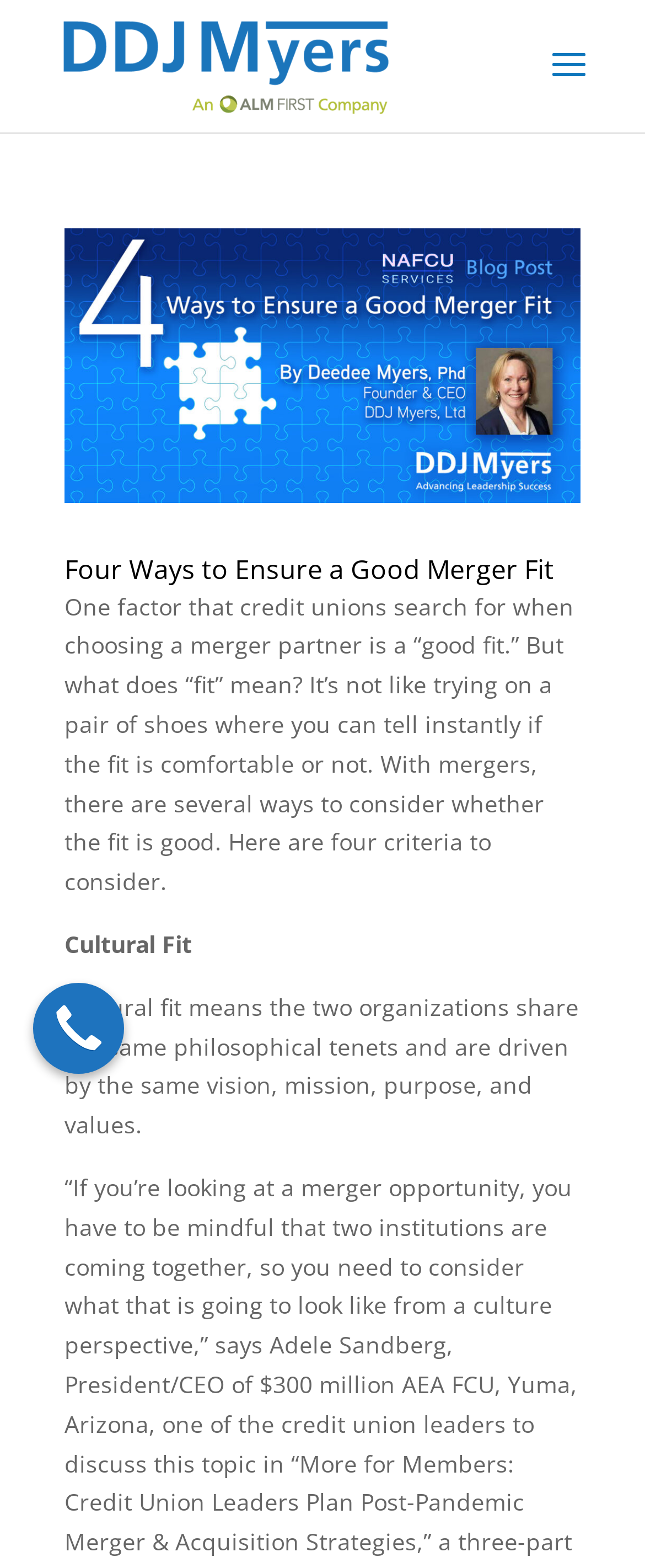What is one of the criteria for a good merger fit?
From the image, respond using a single word or phrase.

Cultural Fit